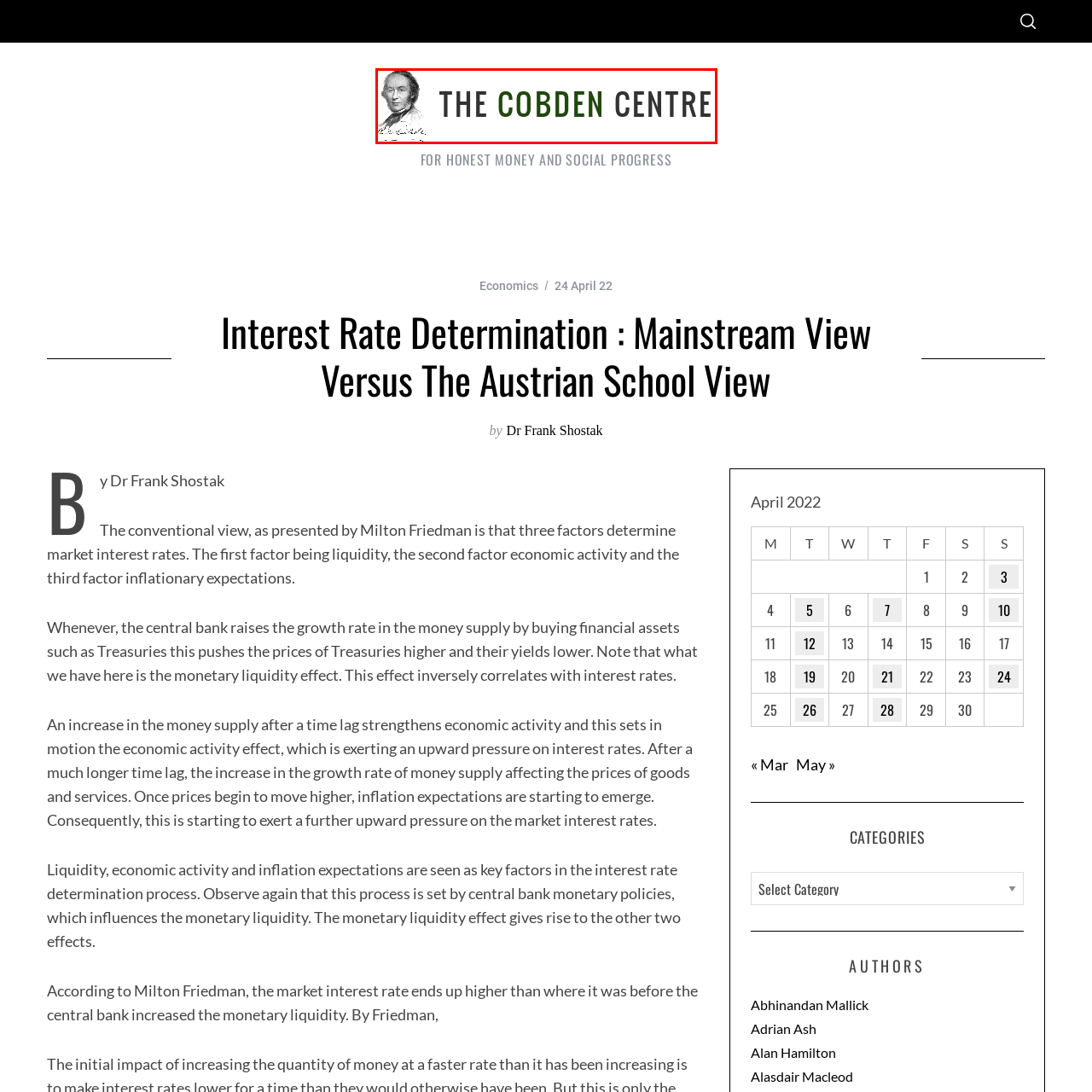What is the mission of The Cobden Centre?
Please review the image inside the red bounding box and answer using a single word or phrase.

to promote sound economic principles